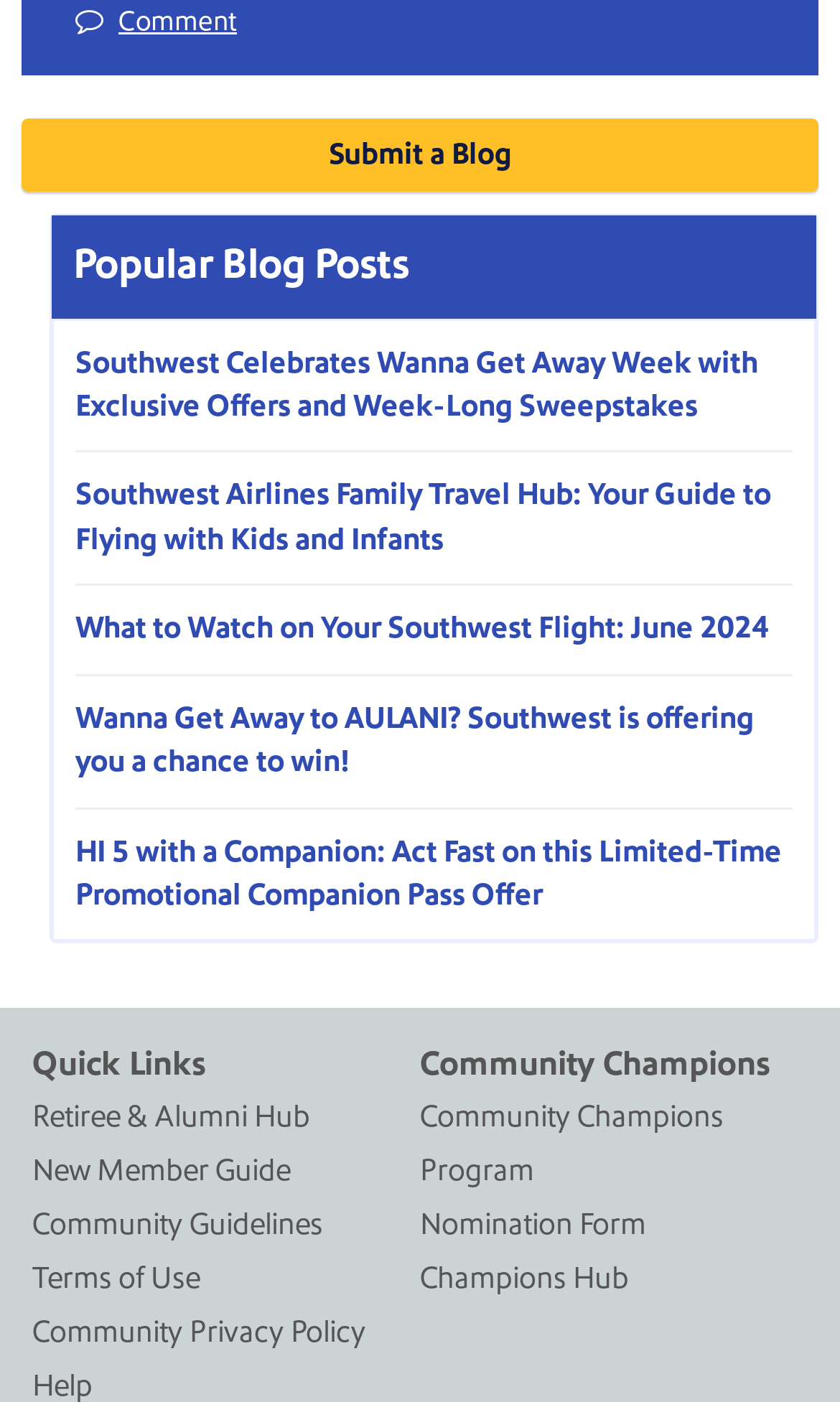Based on what you see in the screenshot, provide a thorough answer to this question: What is the purpose of the 'Nomination Form'?

I found a StaticText element with the text 'Nomination Form' under the 'Community Champions Program' link element. However, without additional context, I cannot determine the purpose of the 'Nomination Form'.